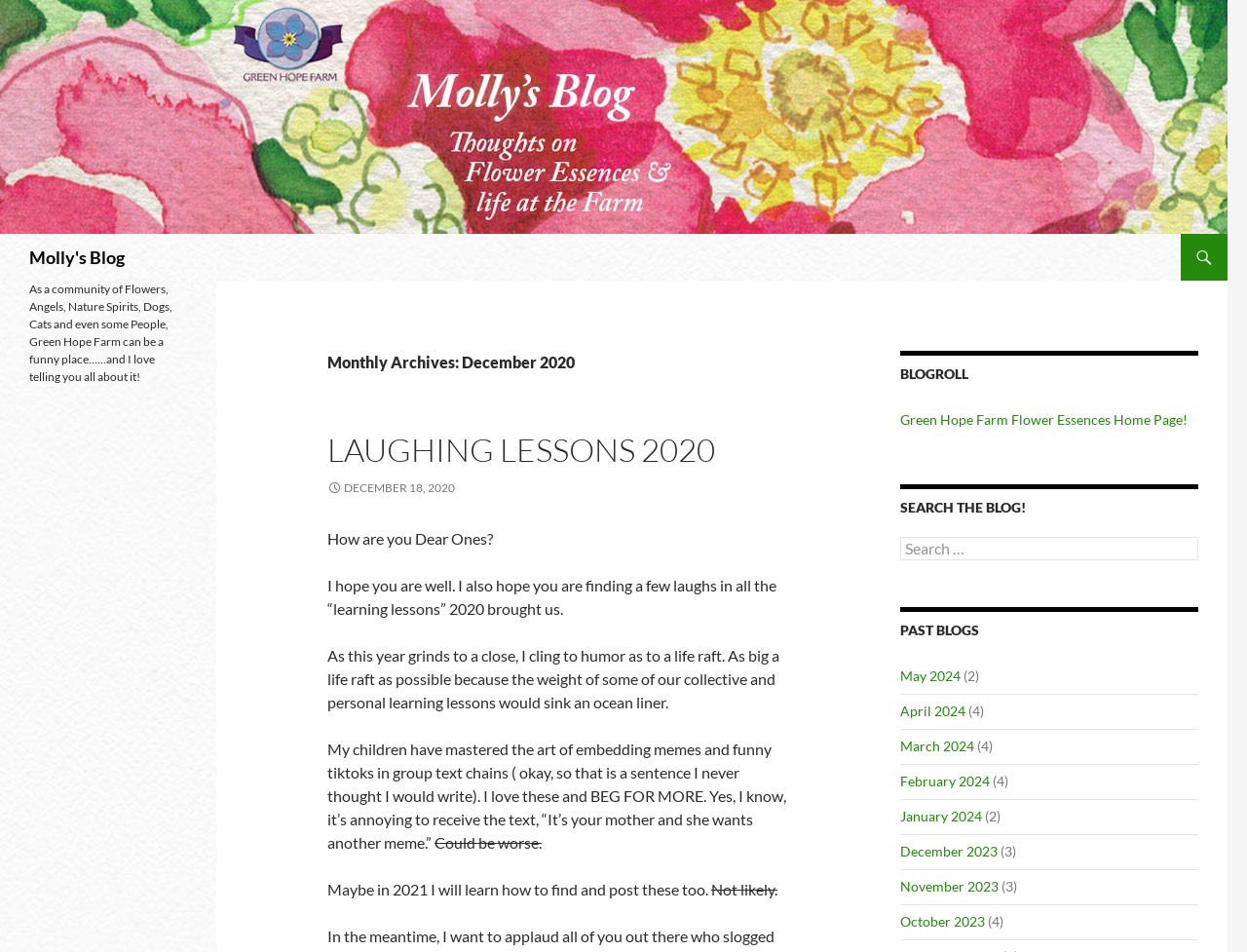Mark the bounding box of the element that matches the following description: "March 2024".

[0.722, 0.775, 0.781, 0.792]